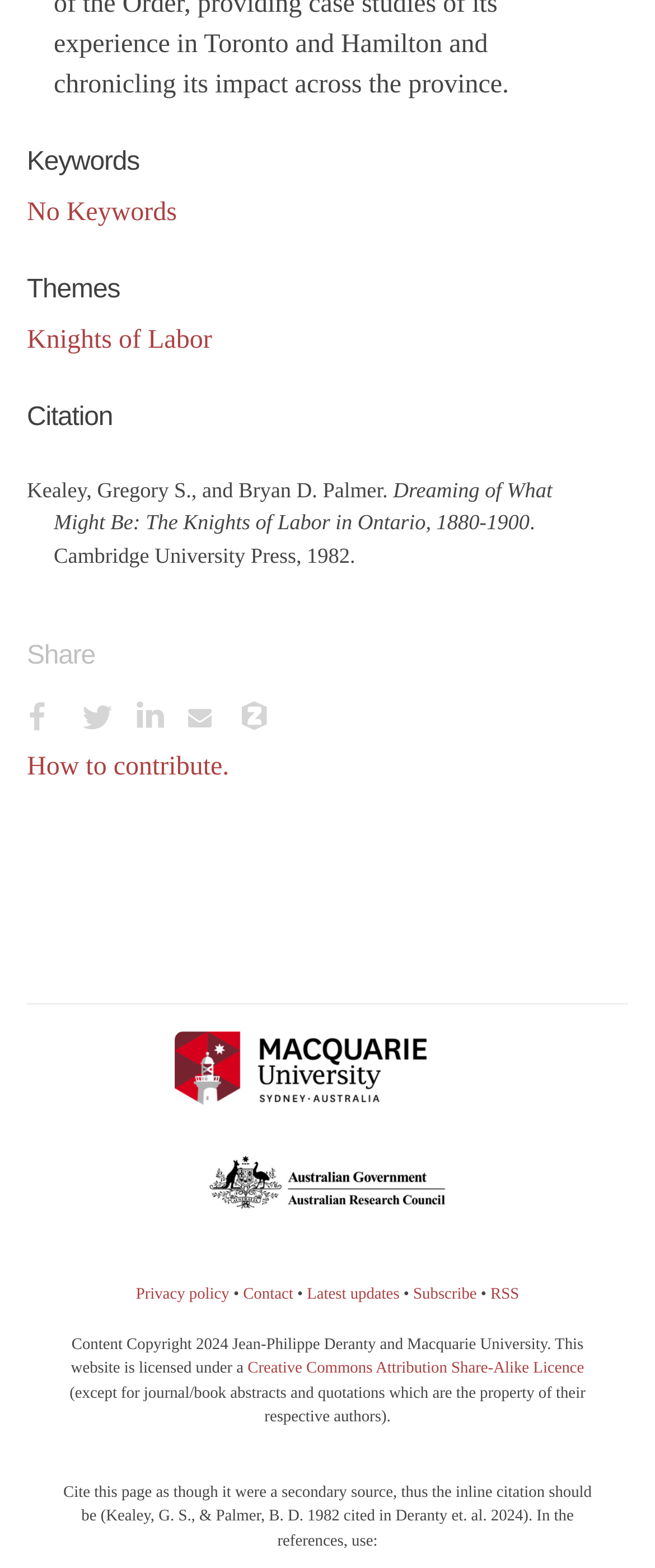What is the license of the website?
Answer the question based on the image using a single word or a brief phrase.

Creative Commons Attribution Share-Alike Licence